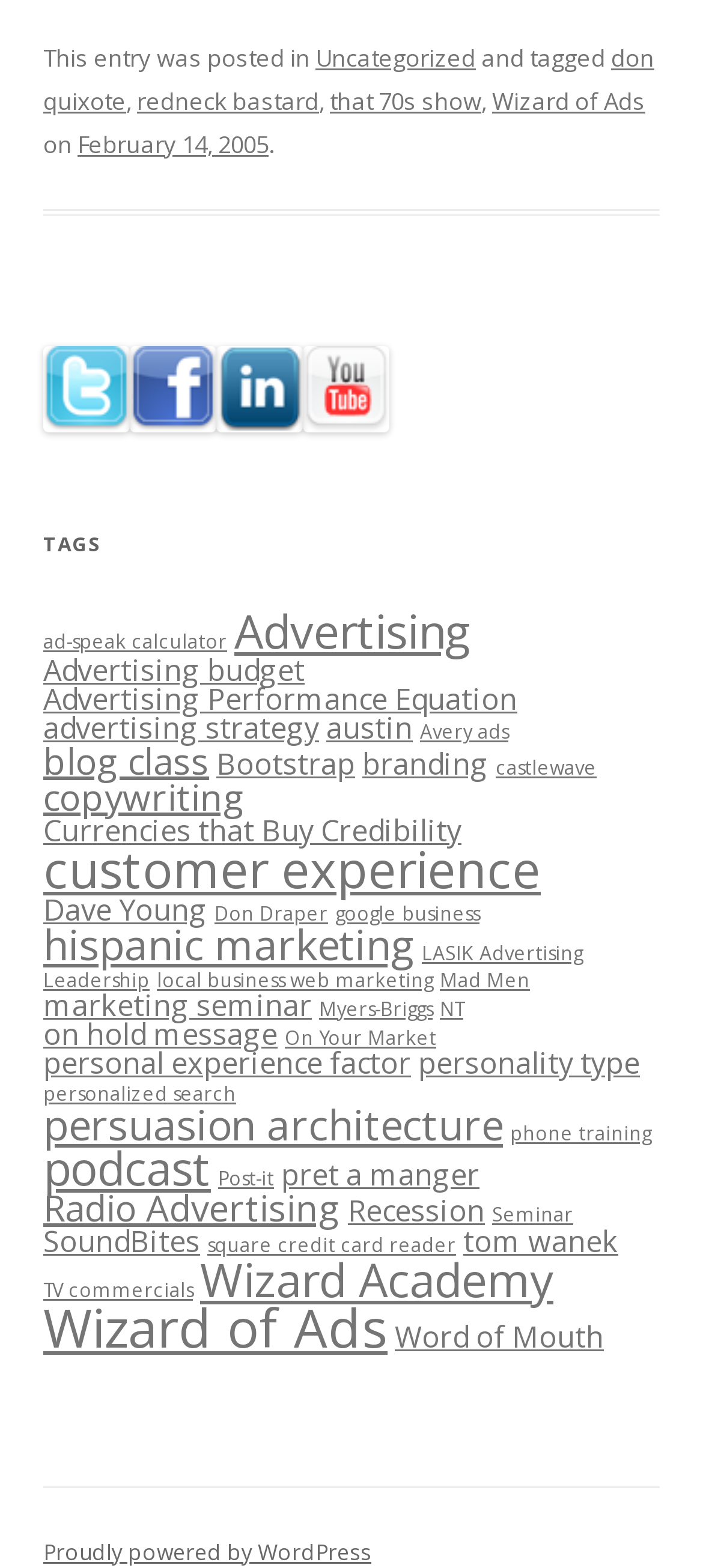Refer to the image and provide a thorough answer to this question:
What social media platforms are listed?

The social media platforms are listed in the complementary section of the webpage, where there are links to Twitter, Facebook, Linkedin, and Youtube, each accompanied by an image.